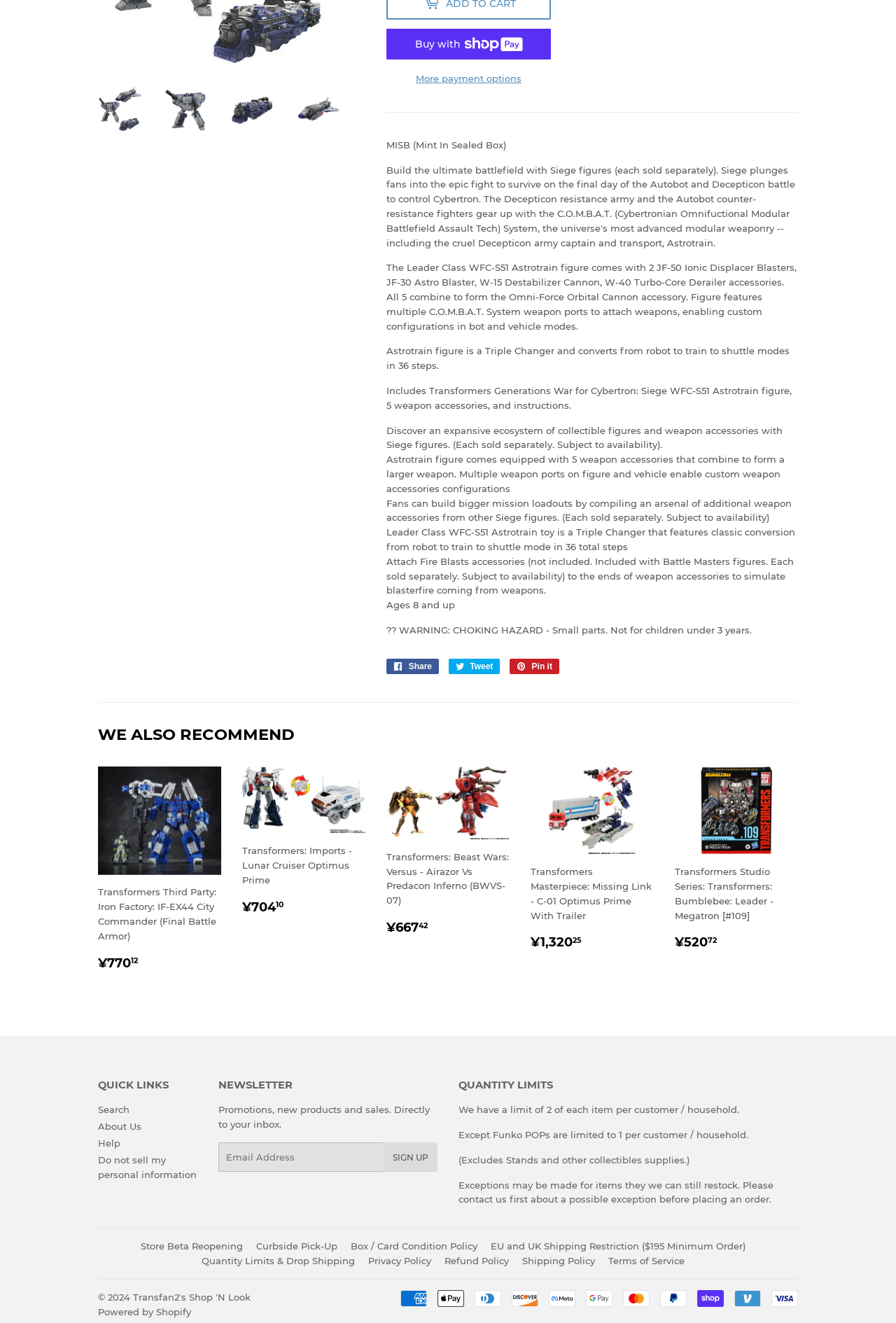Given the element description, predict the bounding box coordinates in the format (top-left x, top-left y, bottom-right x, bottom-right y), using floating point numbers between 0 and 1: ReAction

[0.098, 0.009, 0.311, 0.031]